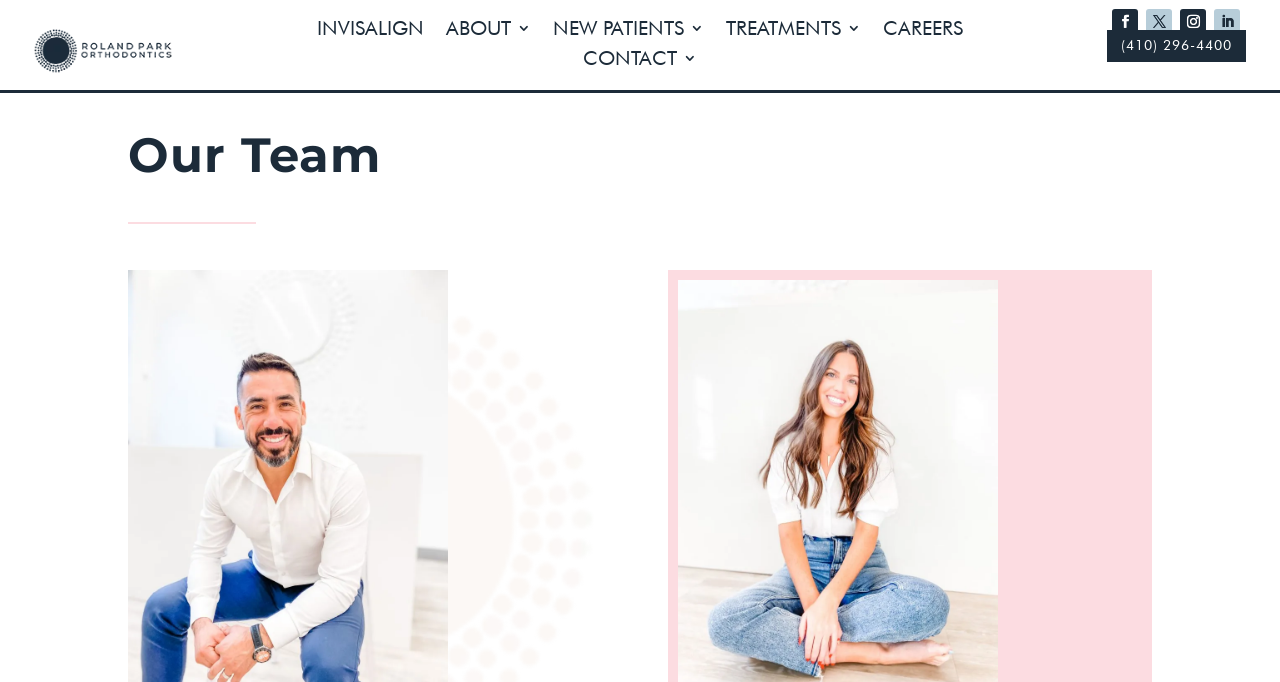What is the section of the webpage that lists the team members?
From the image, respond using a single word or phrase.

Our Team